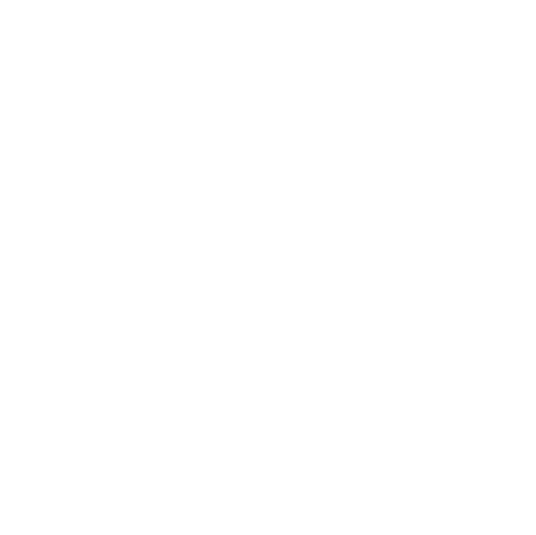Where is the crystal sourced from?
Refer to the image and offer an in-depth and detailed answer to the question.

The caption states that the crystal is part of the top-grade collection sourced from Corinto, Minas Gerais, Brazil, indicating the origin of the crystal.